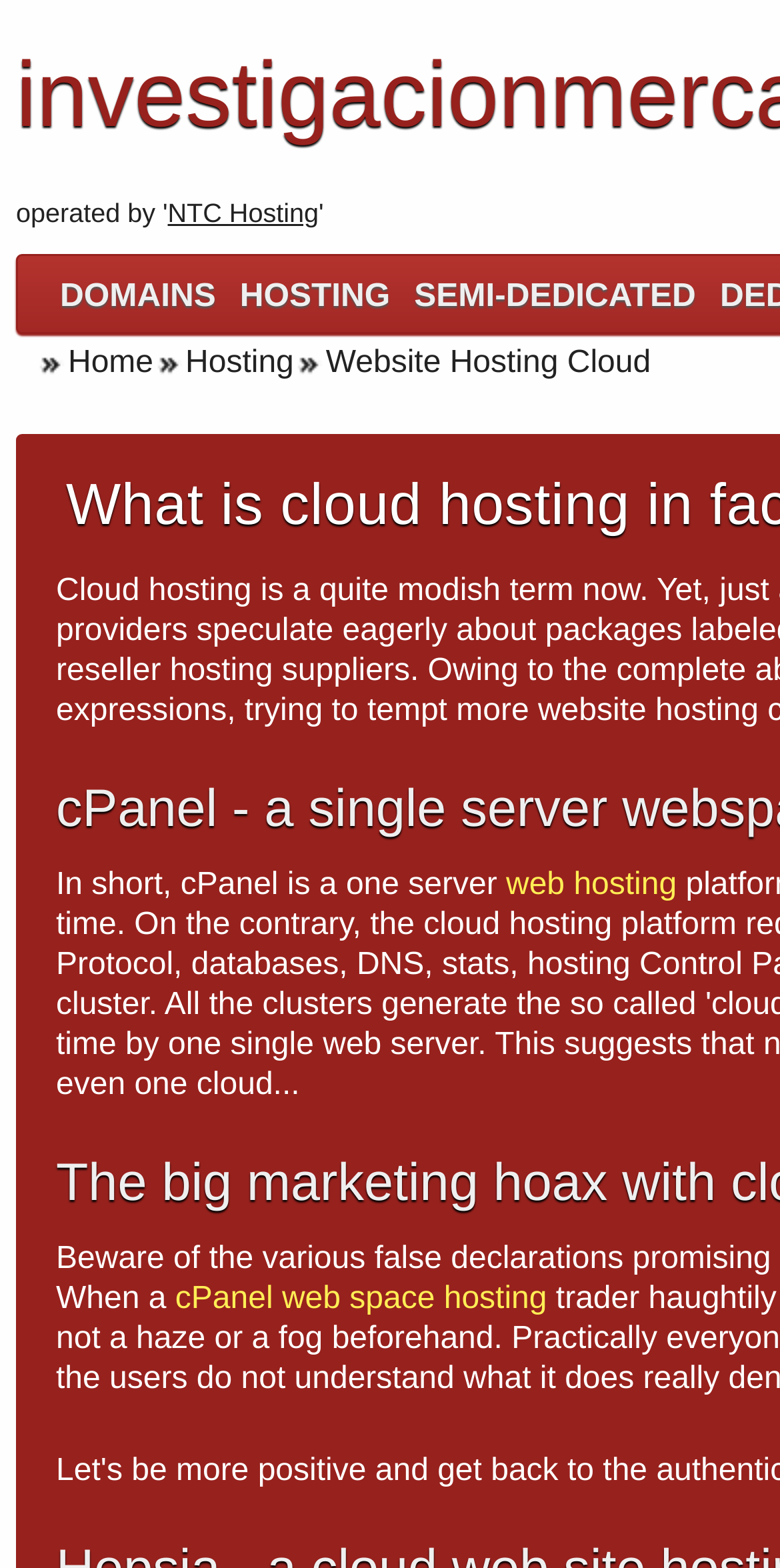Locate the coordinates of the bounding box for the clickable region that fulfills this instruction: "view HOSTING".

[0.295, 0.175, 0.513, 0.204]